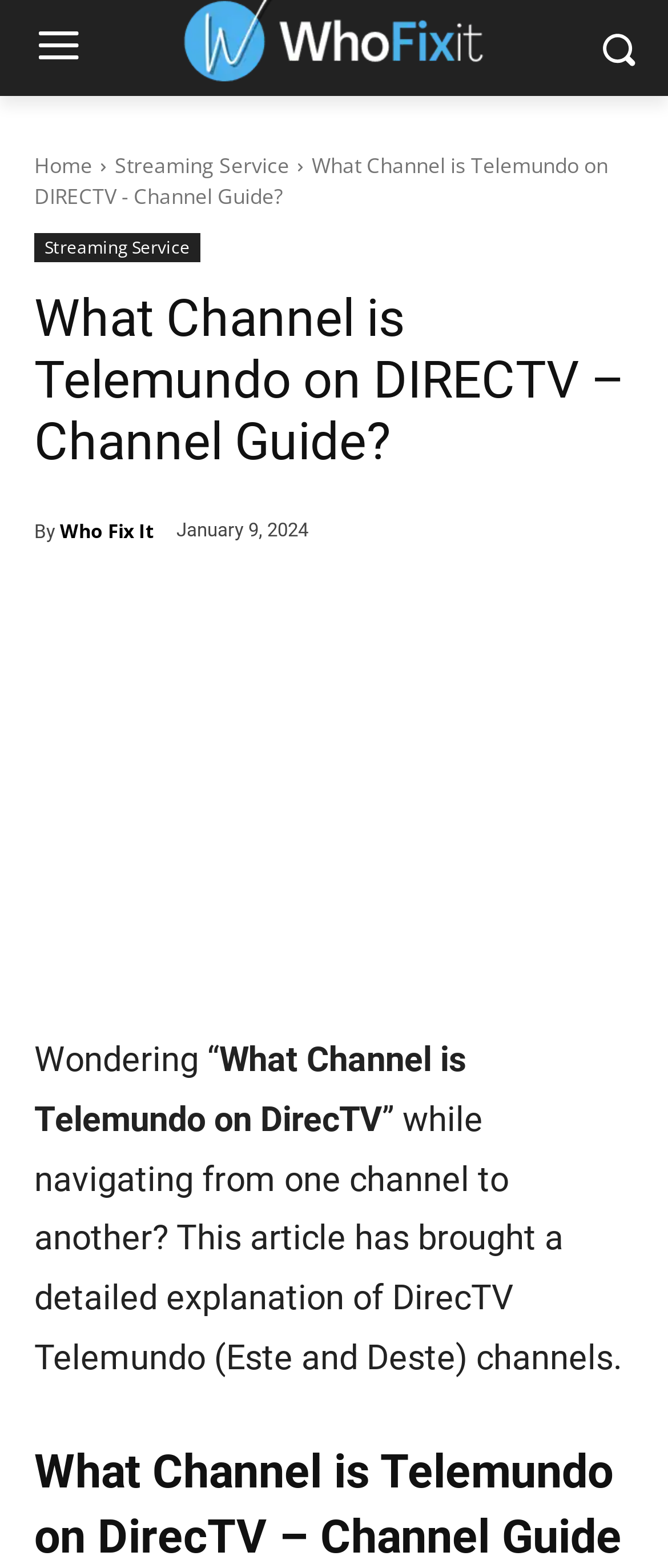What is the topic of the article?
Answer with a single word or phrase by referring to the visual content.

Telemundo on DirecTV